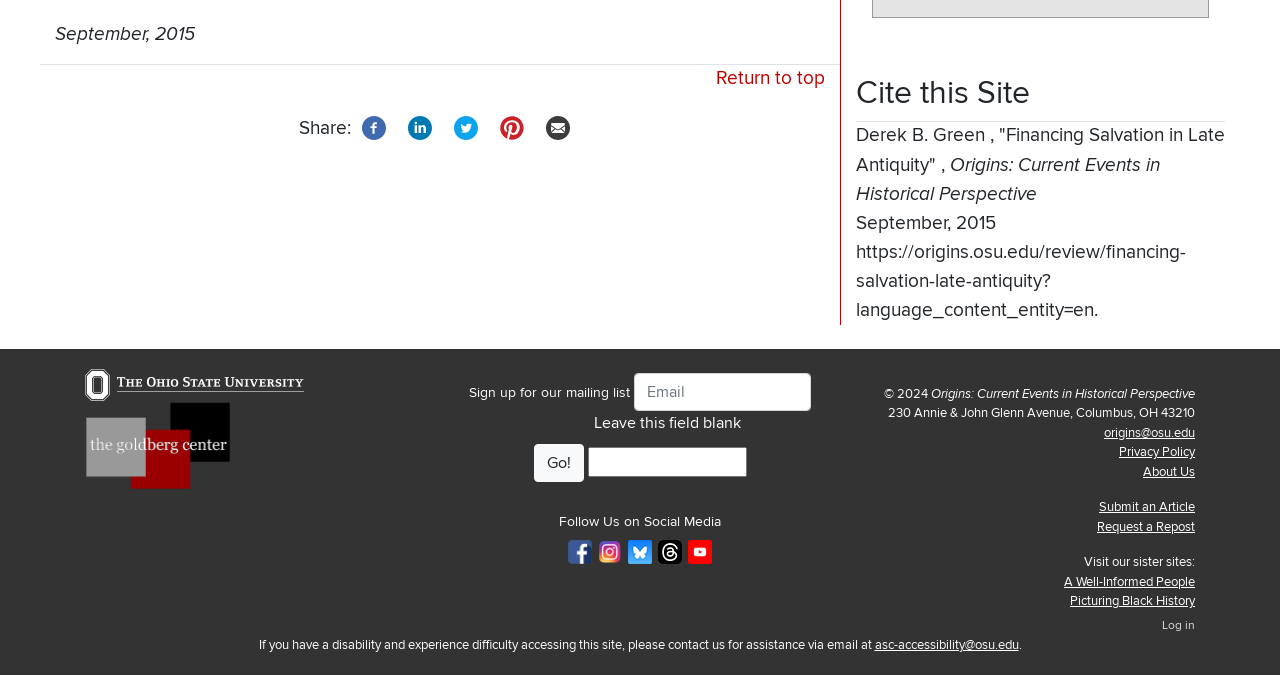Please identify the bounding box coordinates of where to click in order to follow the instruction: "Click on Facebook".

[0.274, 0.172, 0.31, 0.206]